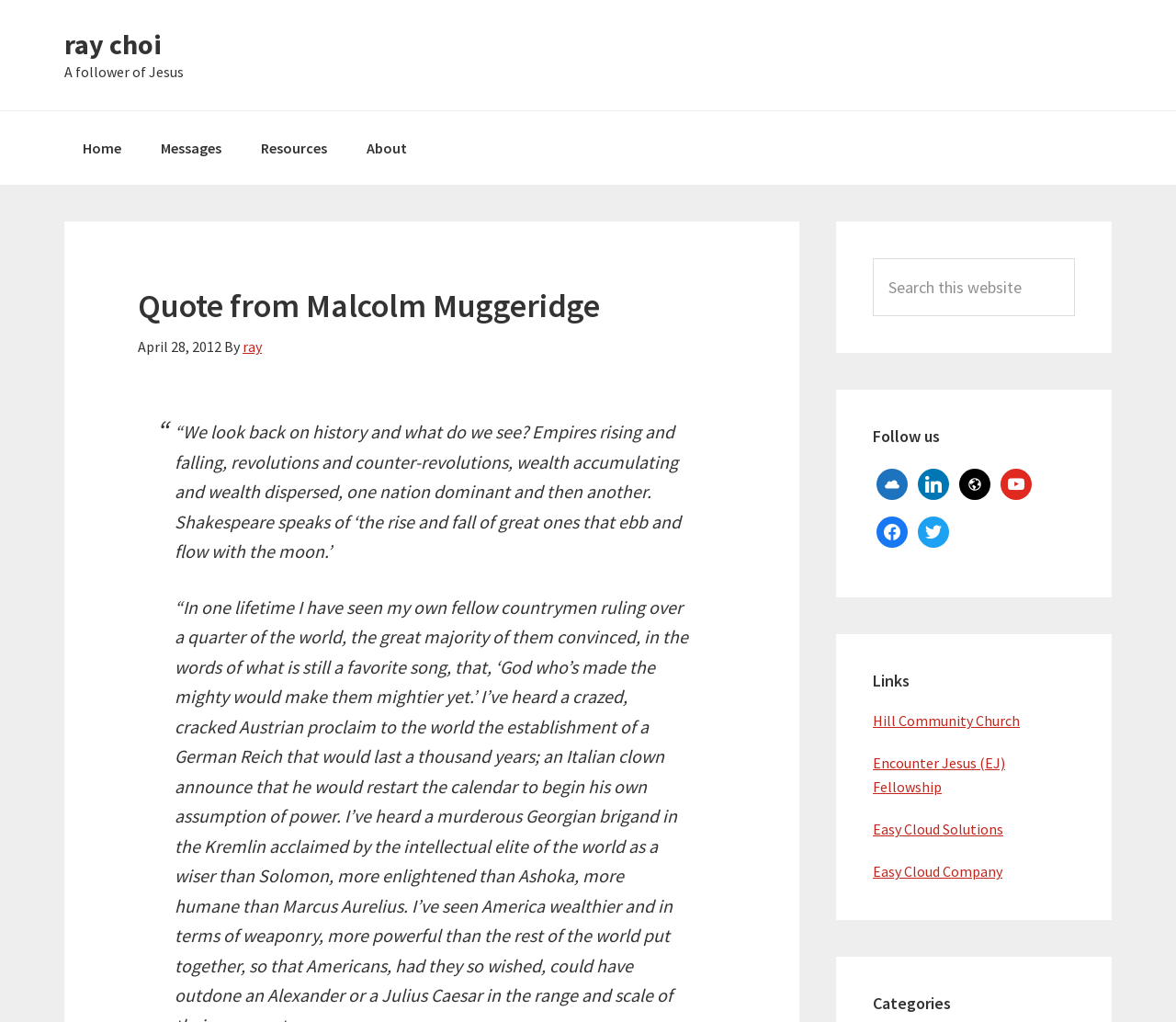Kindly determine the bounding box coordinates for the area that needs to be clicked to execute this instruction: "Visit Hill Community Church".

[0.742, 0.696, 0.867, 0.714]